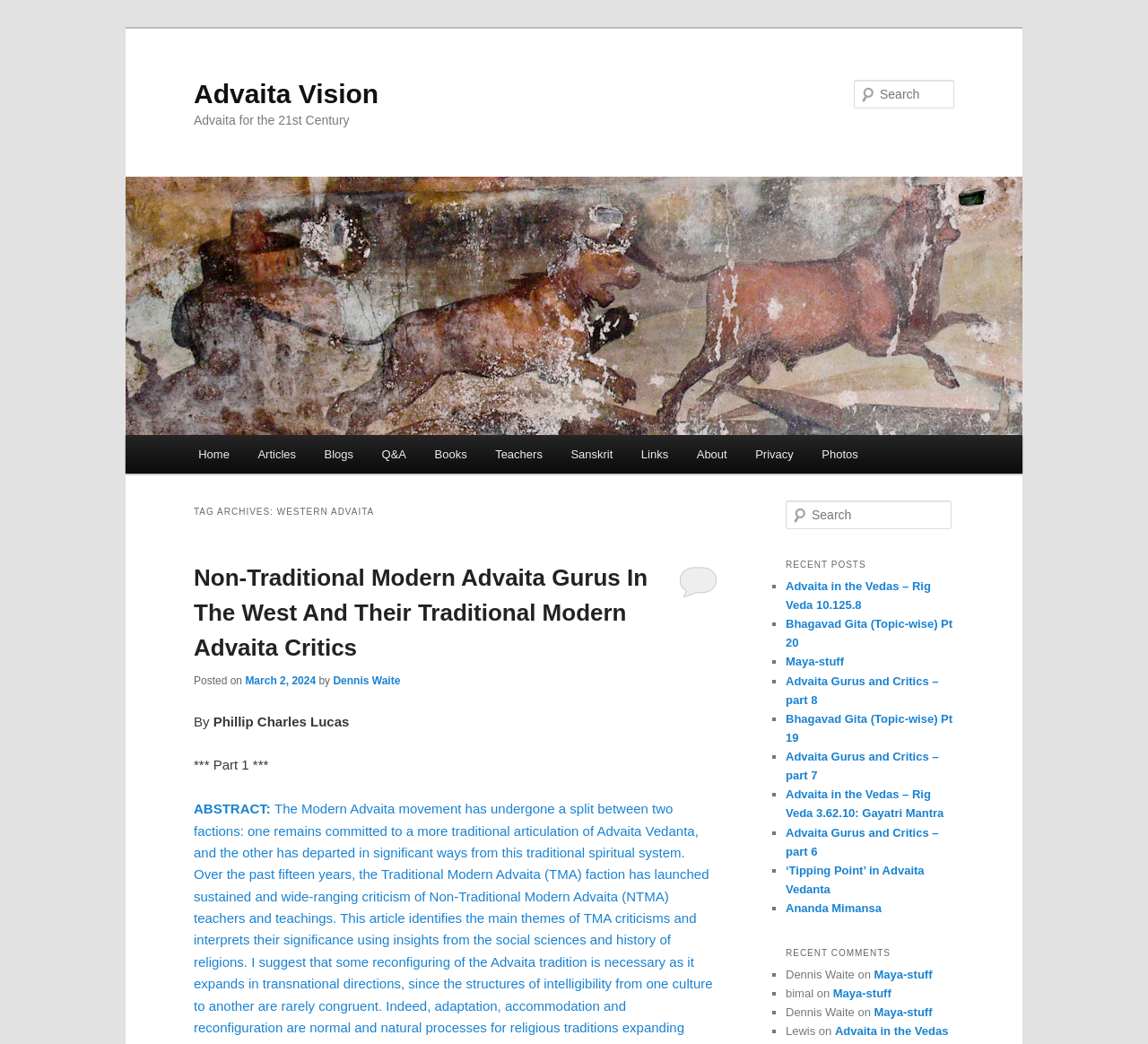Who is the author of the latest comment?
Look at the screenshot and respond with a single word or phrase.

Dennis Waite